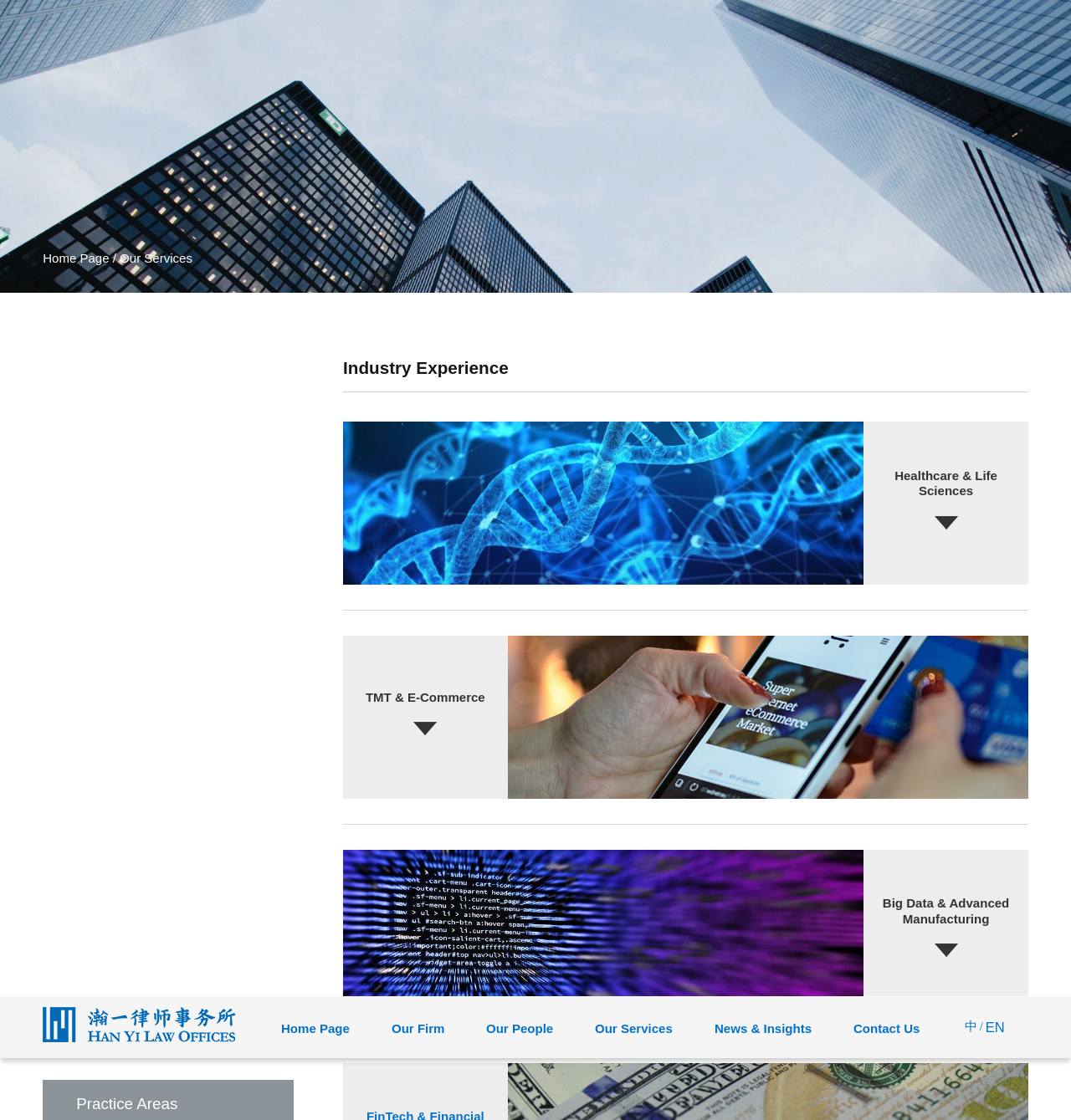What is the name of the law office?
Based on the image, answer the question in a detailed manner.

The name of the law office can be found at the top of the webpage, where it is written in a prominent font and is also the title of the webpage.